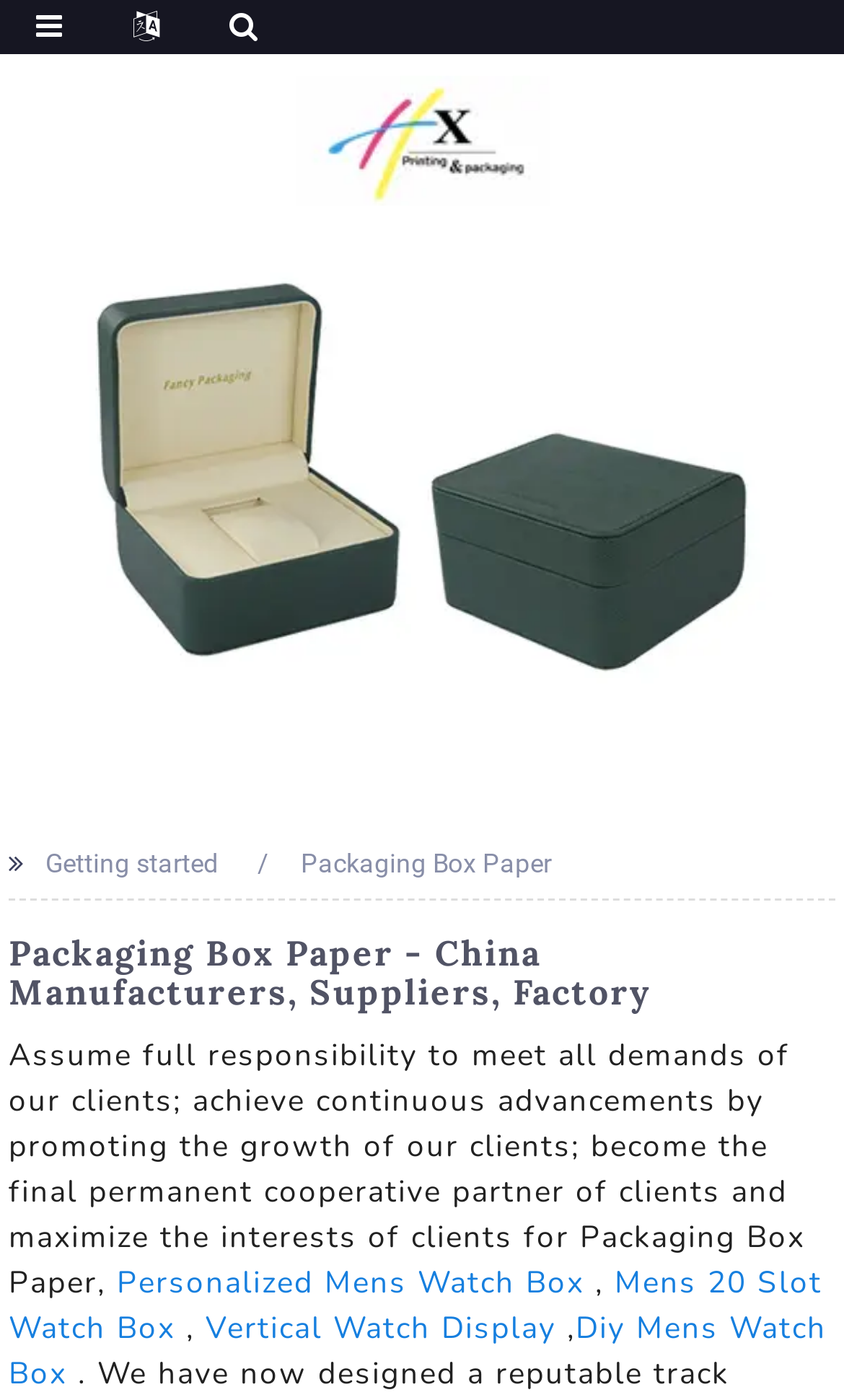How many types of watch boxes are listed?
Carefully analyze the image and provide a detailed answer to the question.

There are four types of watch boxes listed, which are Personalized Mens Watch Box, Mens 20 Slot Watch Box, Vertical Watch Display, and Diy Mens Watch Box, each with a corresponding link element.